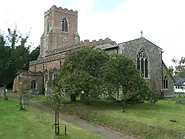Offer a detailed explanation of what is depicted in the image.

The image depicts a historic church building set amidst a verdant landscape, characteristic of Steeple Bumpstead. The architectural design showcases a combination of traditional brickwork and stone, with a prominent bell tower and intricate gothic windows that reflect the church’s historical significance. Lush greenery surrounds the structure, contributing to a serene atmosphere, while a well-maintained path indicates access for visitors. This location serves not only as a place of worship but also as a focal point in the community, embodying the rich heritage of the parish.